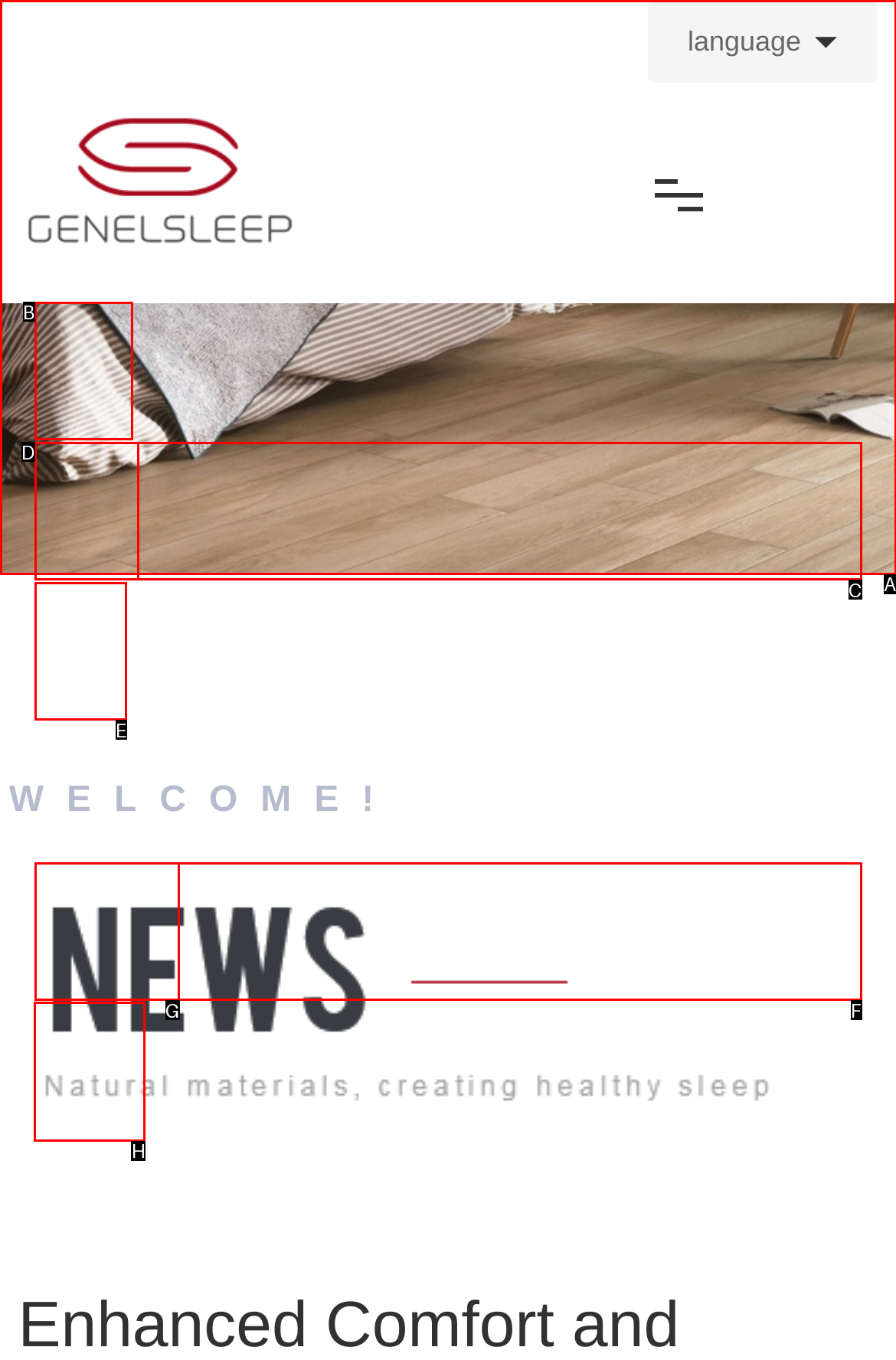Tell me which one HTML element I should click to complete this task: switch to 中文版 Answer with the option's letter from the given choices directly.

H